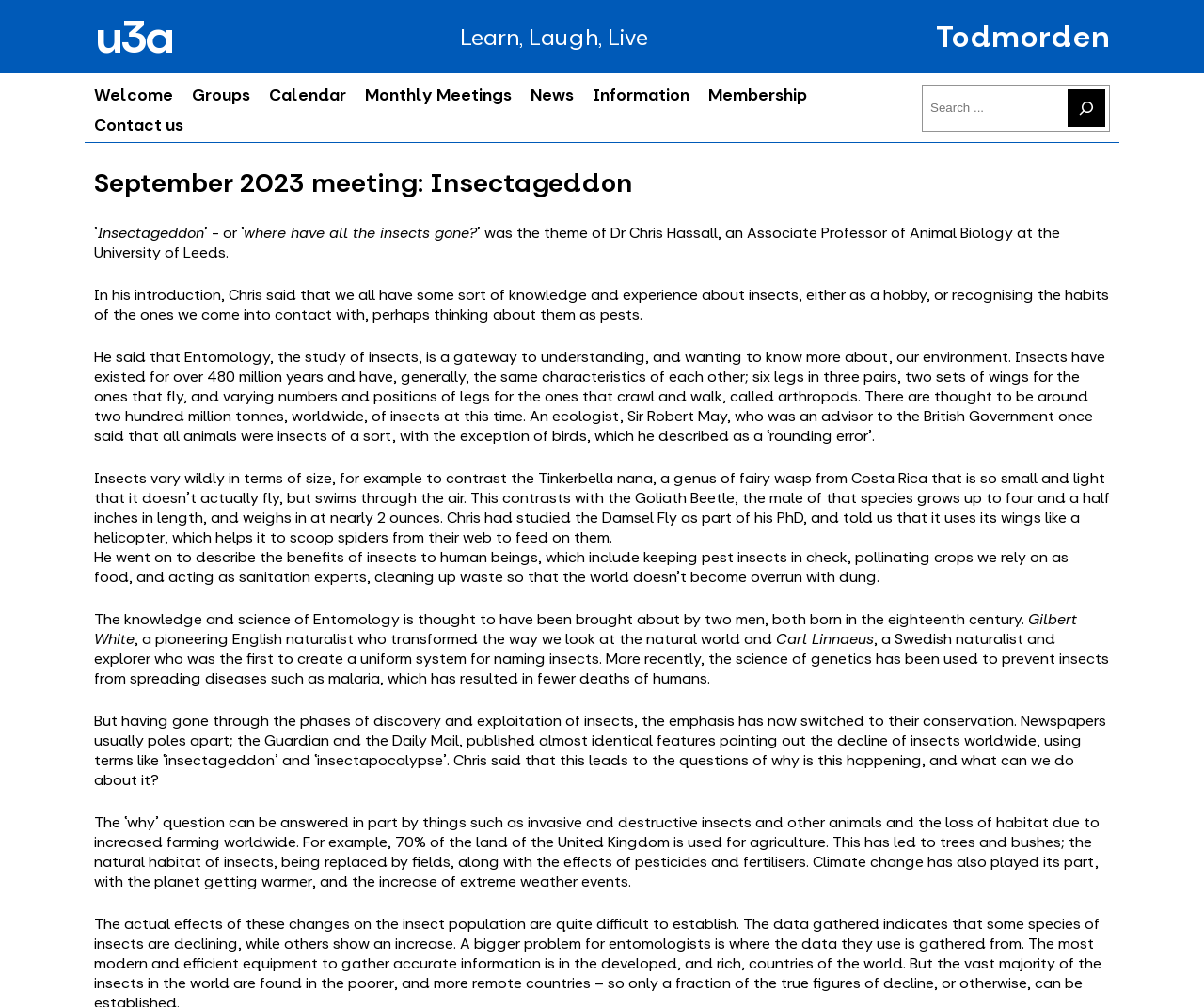Given the webpage screenshot and the description, determine the bounding box coordinates (top-left x, top-left y, bottom-right x, bottom-right y) that define the location of the UI element matching this description: name="s" placeholder="Search ..."

[0.77, 0.088, 0.887, 0.126]